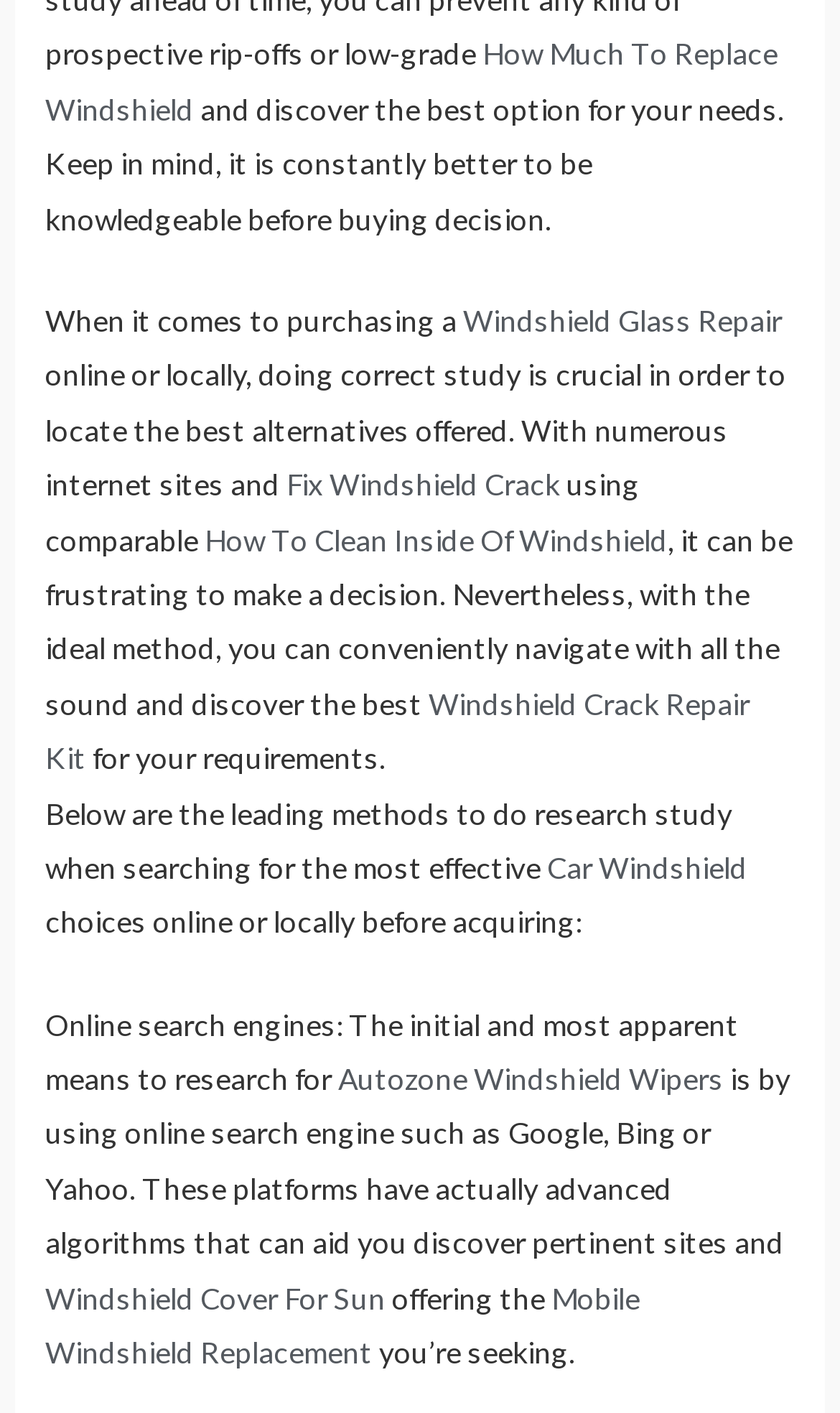Using the details in the image, give a detailed response to the question below:
What is the purpose of this webpage?

The webpage provides guidance on how to research and find the best options for windshield-related needs, including online search engines and local searches, indicating that the purpose of this webpage is to provide research methods.